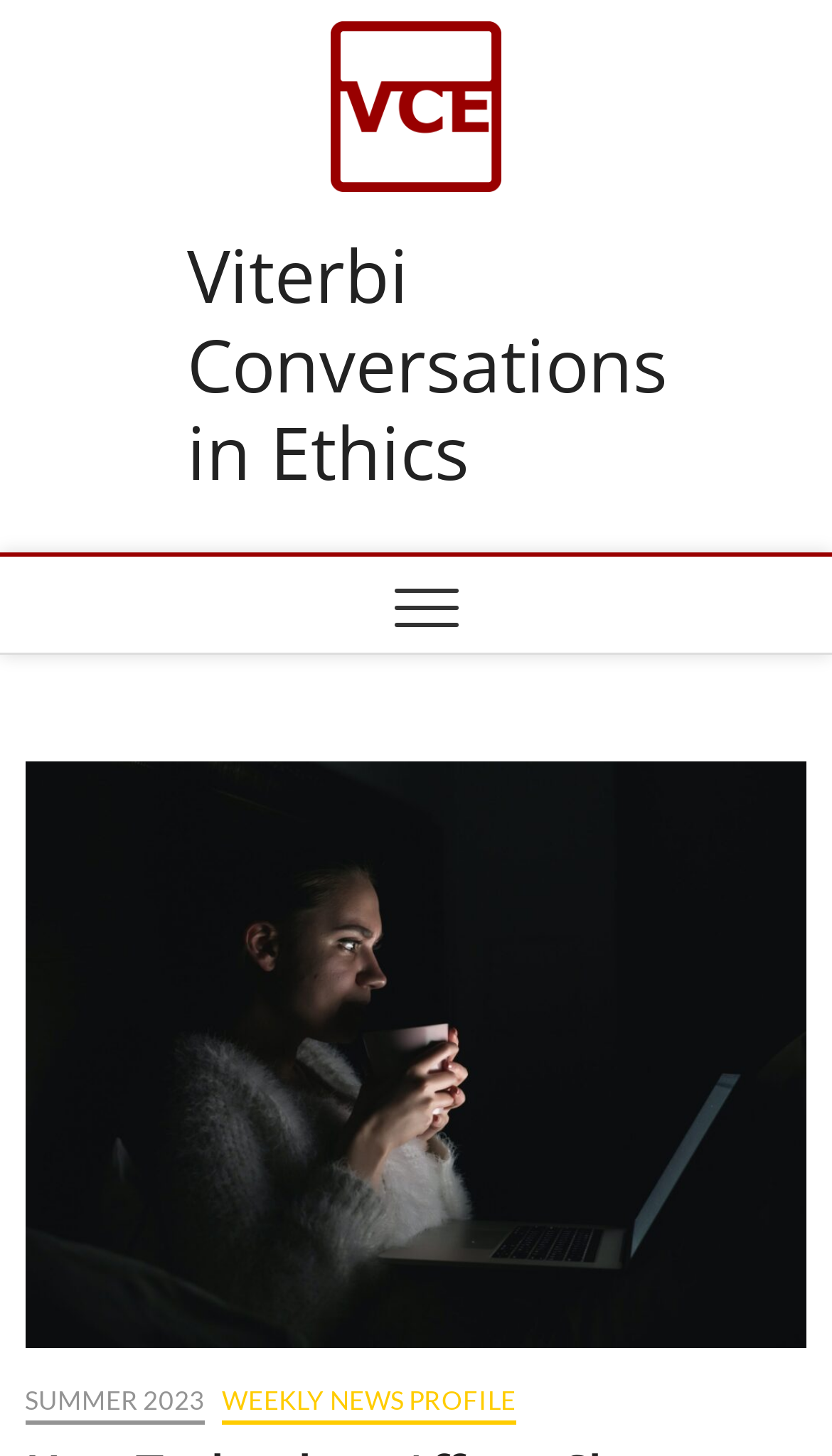How many menu items are there in the main menu?
Answer with a single word or phrase, using the screenshot for reference.

2